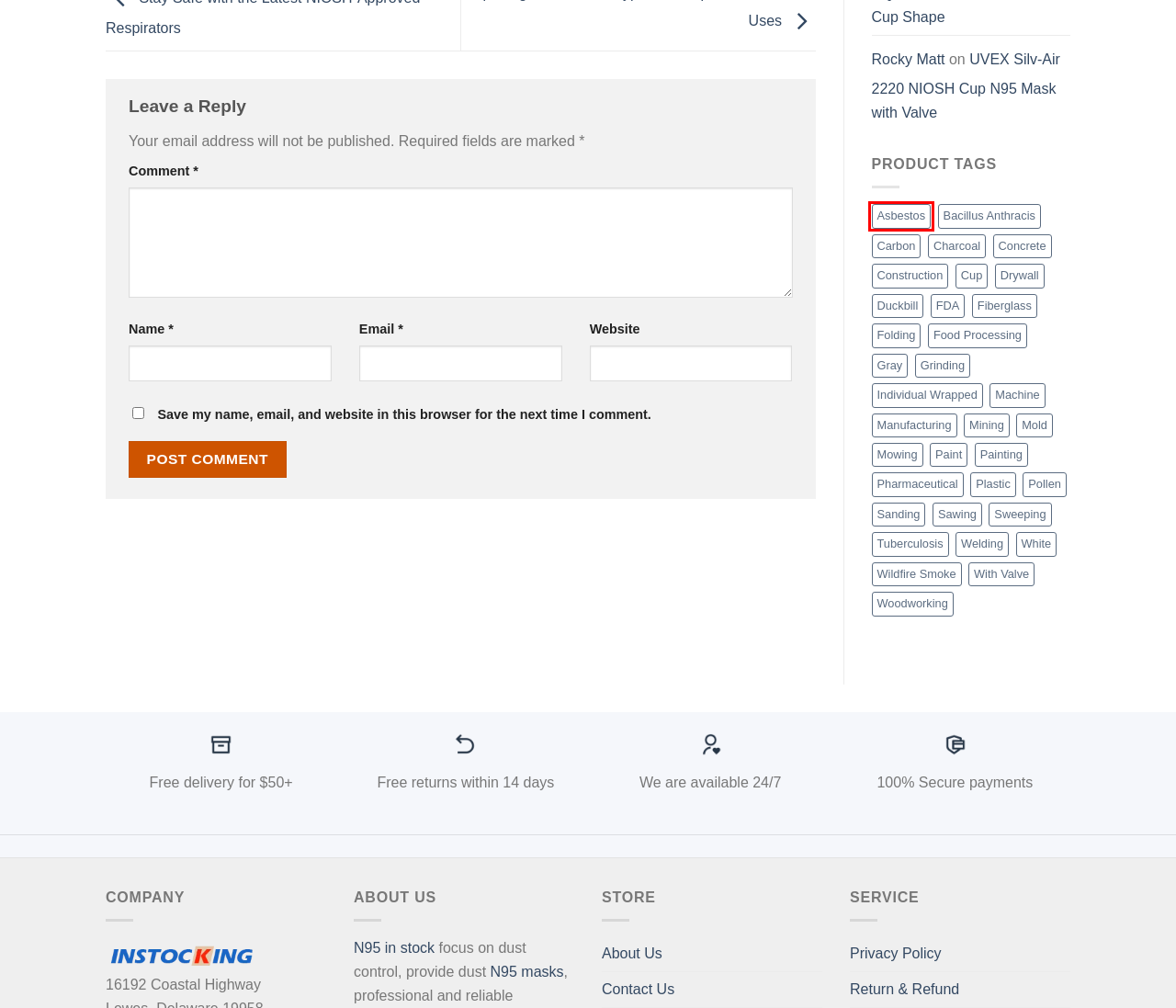Inspect the screenshot of a webpage with a red rectangle bounding box. Identify the webpage description that best corresponds to the new webpage after clicking the element inside the bounding box. Here are the candidates:
A. Grinding – Dust Mask N95
B. Welding – Dust Mask N95
C. Manufacturing – Dust Mask N95
D. Pharmaceutical – Dust Mask N95
E. Food Processing – Dust Mask N95
F. Asbestos – Dust Mask N95
G. Return and Refund Policy – Dust Mask N95
H. With Valve – Dust Mask N95

F